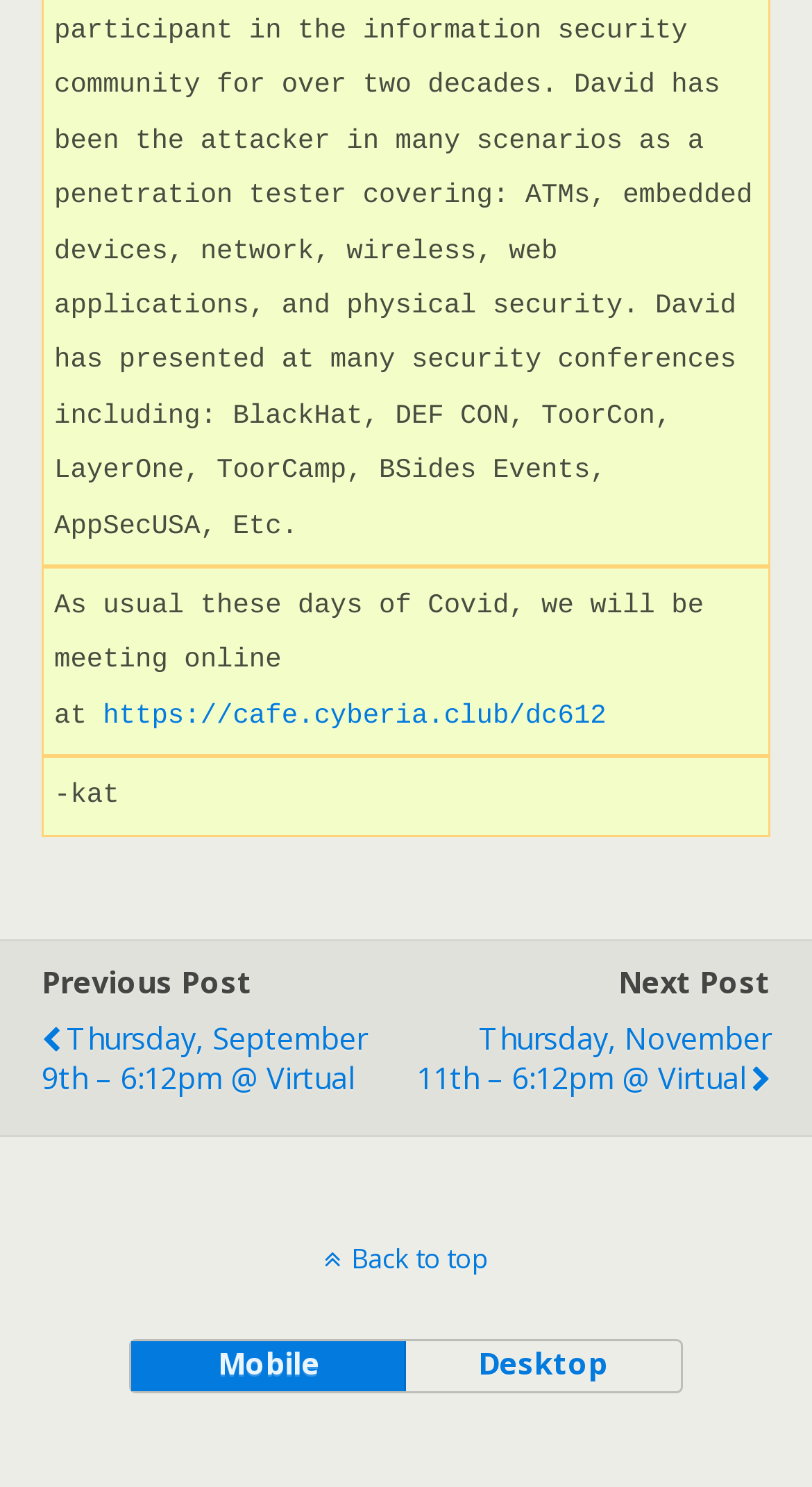Analyze the image and answer the question with as much detail as possible: 
How many buttons are there at the bottom?

There are two buttons at the bottom of the webpage, 'Mobile' and 'Desktop', which are located side by side and have distinct bounding box coordinates.